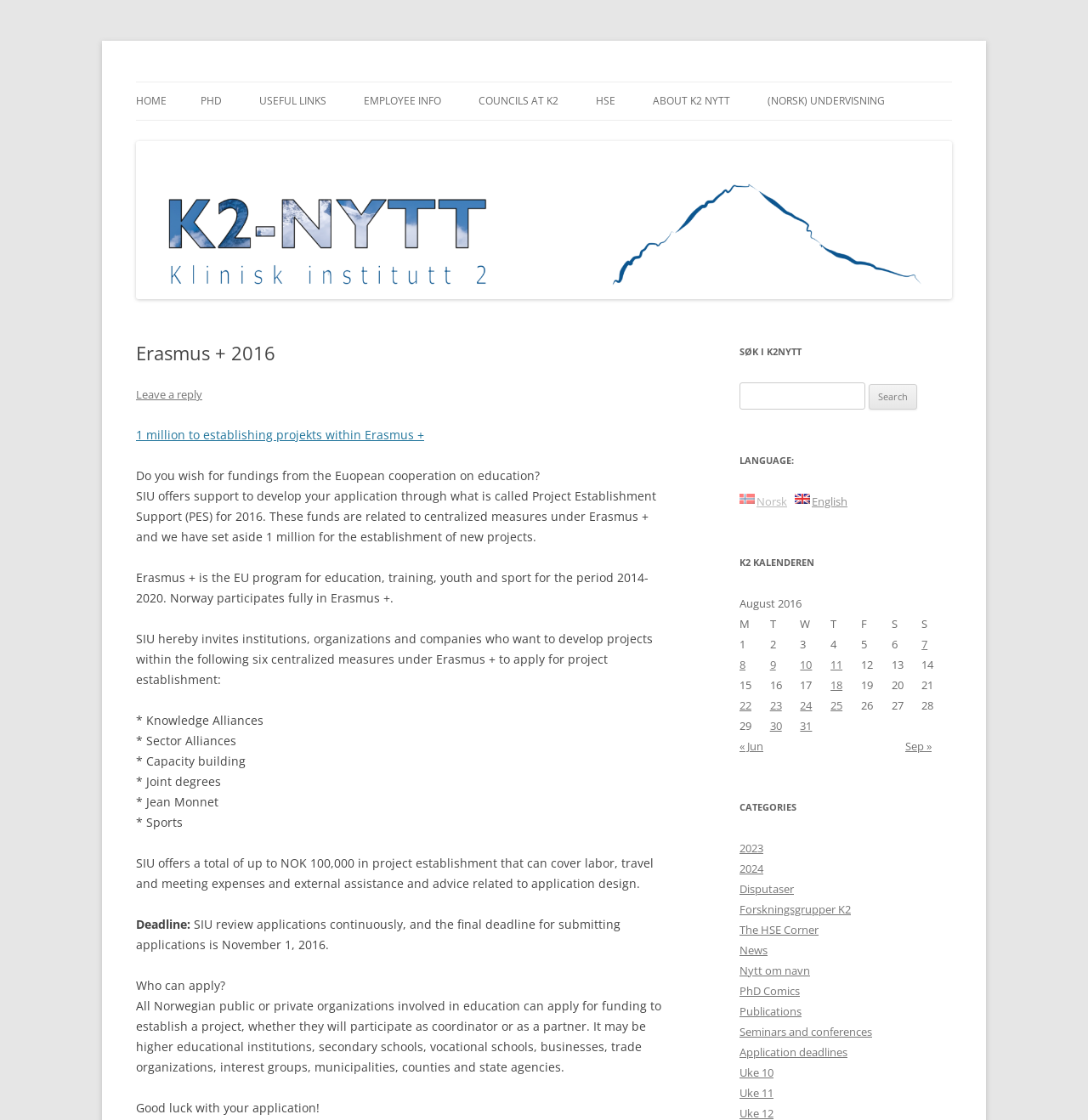Based on what you see in the screenshot, provide a thorough answer to this question: What is the deadline for submitting applications?

The deadline for submitting applications can be found in the text on the webpage, which states 'Søknadsfrist: SIU vurderer søknadene fortløpende, og siste frist for å levere søknad er 1. november 2016.' This translates to 'Deadline: SIU reviews applications continuously, and the final deadline for submitting applications is November 1, 2016'.